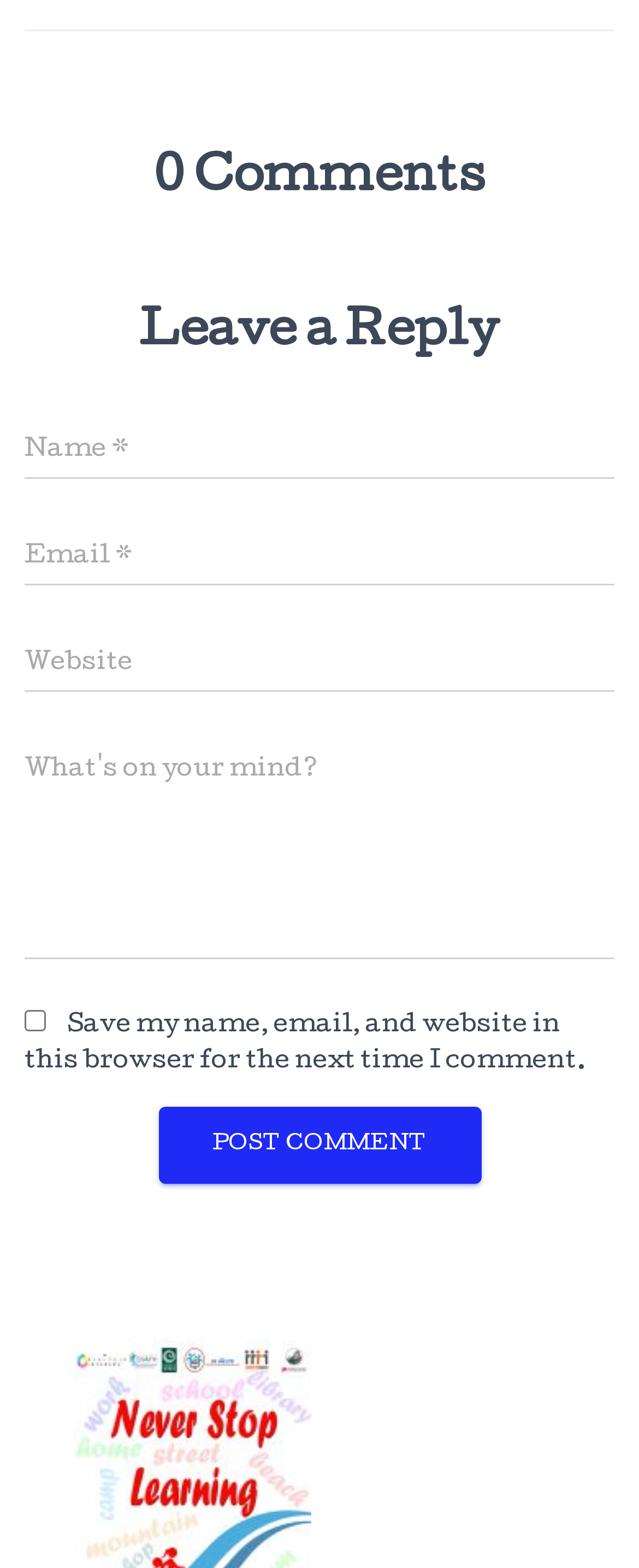Please provide a one-word or short phrase answer to the question:
How many required fields are there?

4